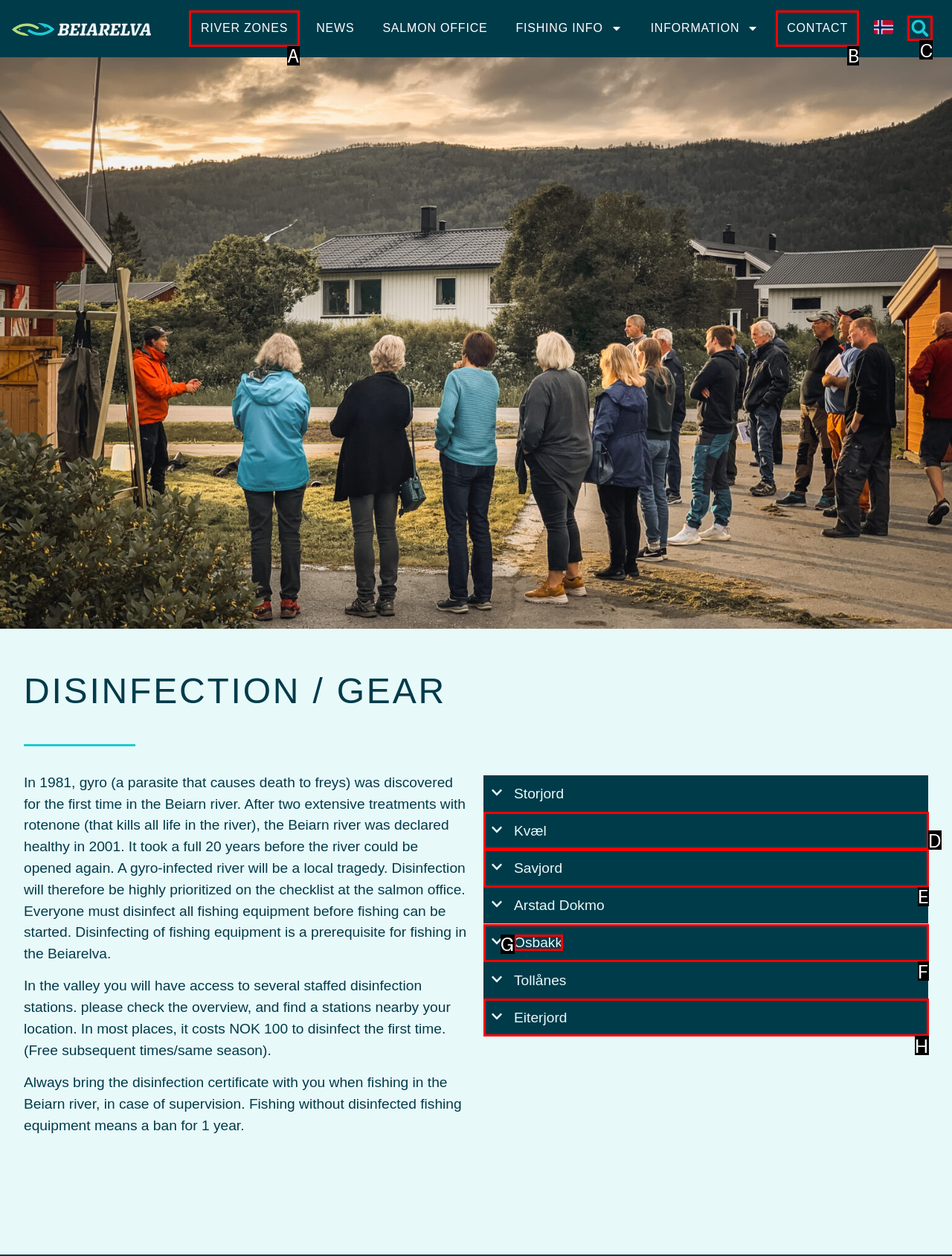Identify the matching UI element based on the description: River Zones
Reply with the letter from the available choices.

A